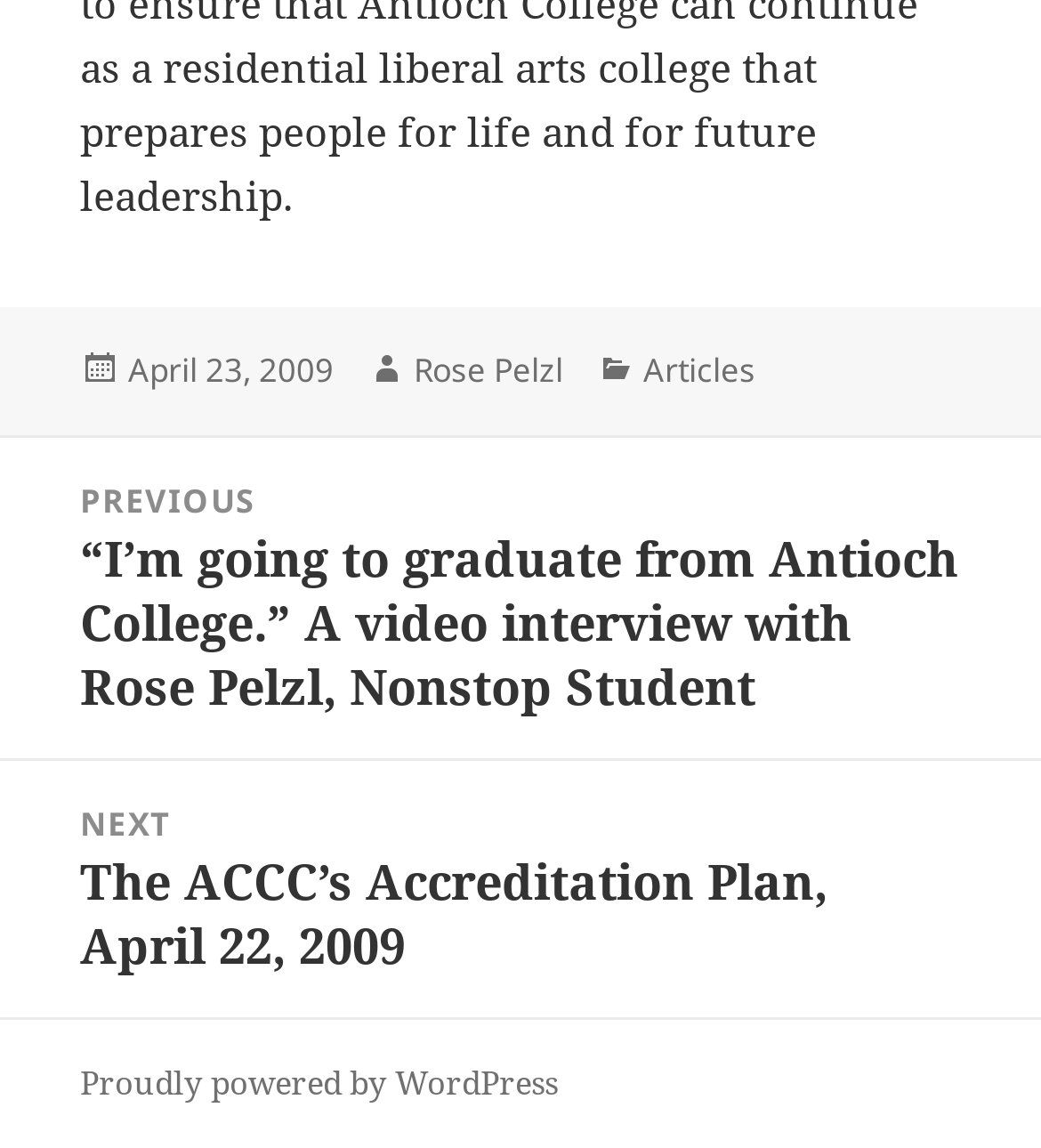Give the bounding box coordinates for the element described by: "Articles".

[0.618, 0.302, 0.726, 0.344]